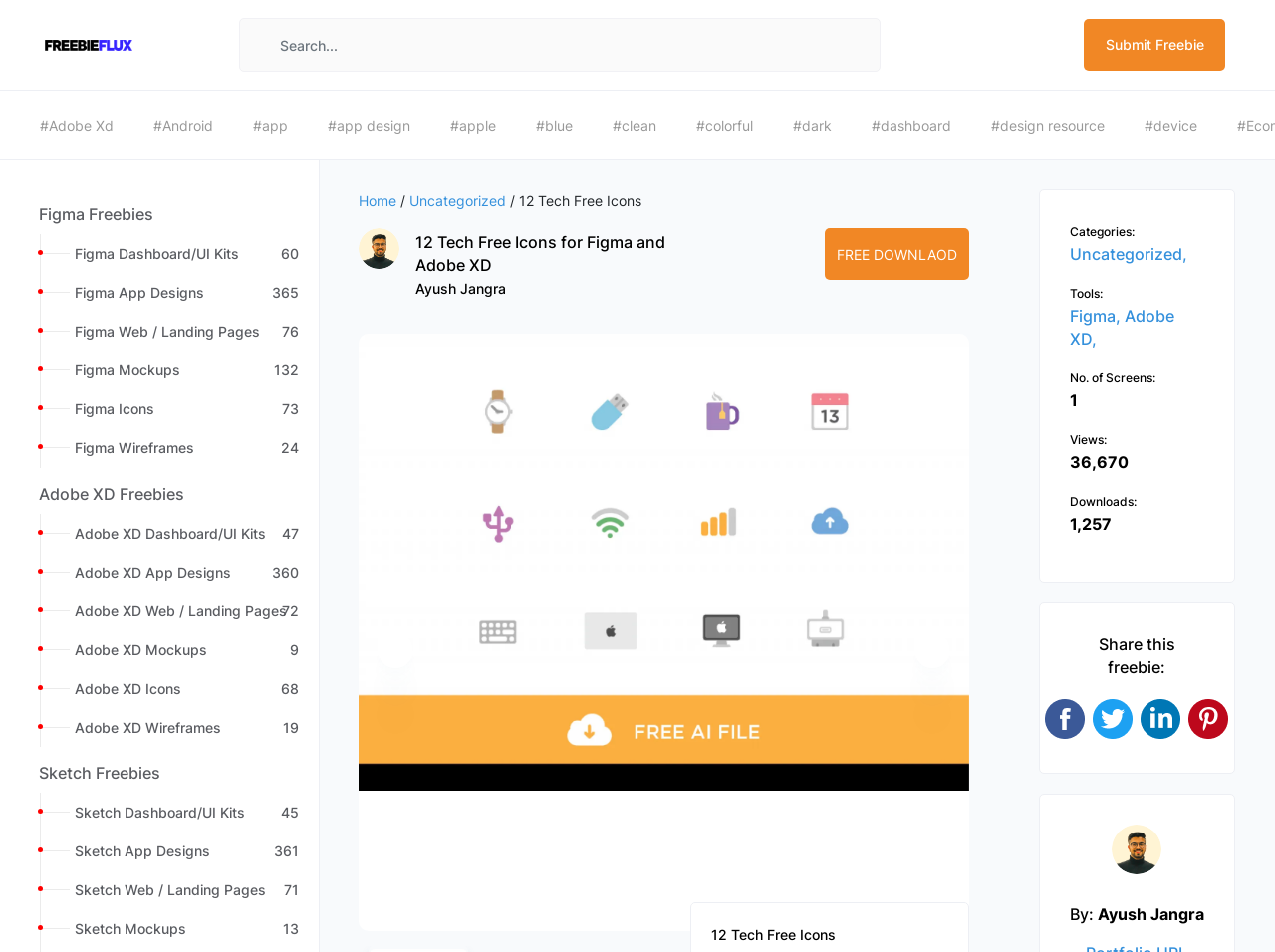Please use the details from the image to answer the following question comprehensively:
What are the categories of this freebie?

The categories are mentioned in the links 'Uncategorized,', 'Figma,' and 'Adobe XD,' which are located below the 'Categories:' label.